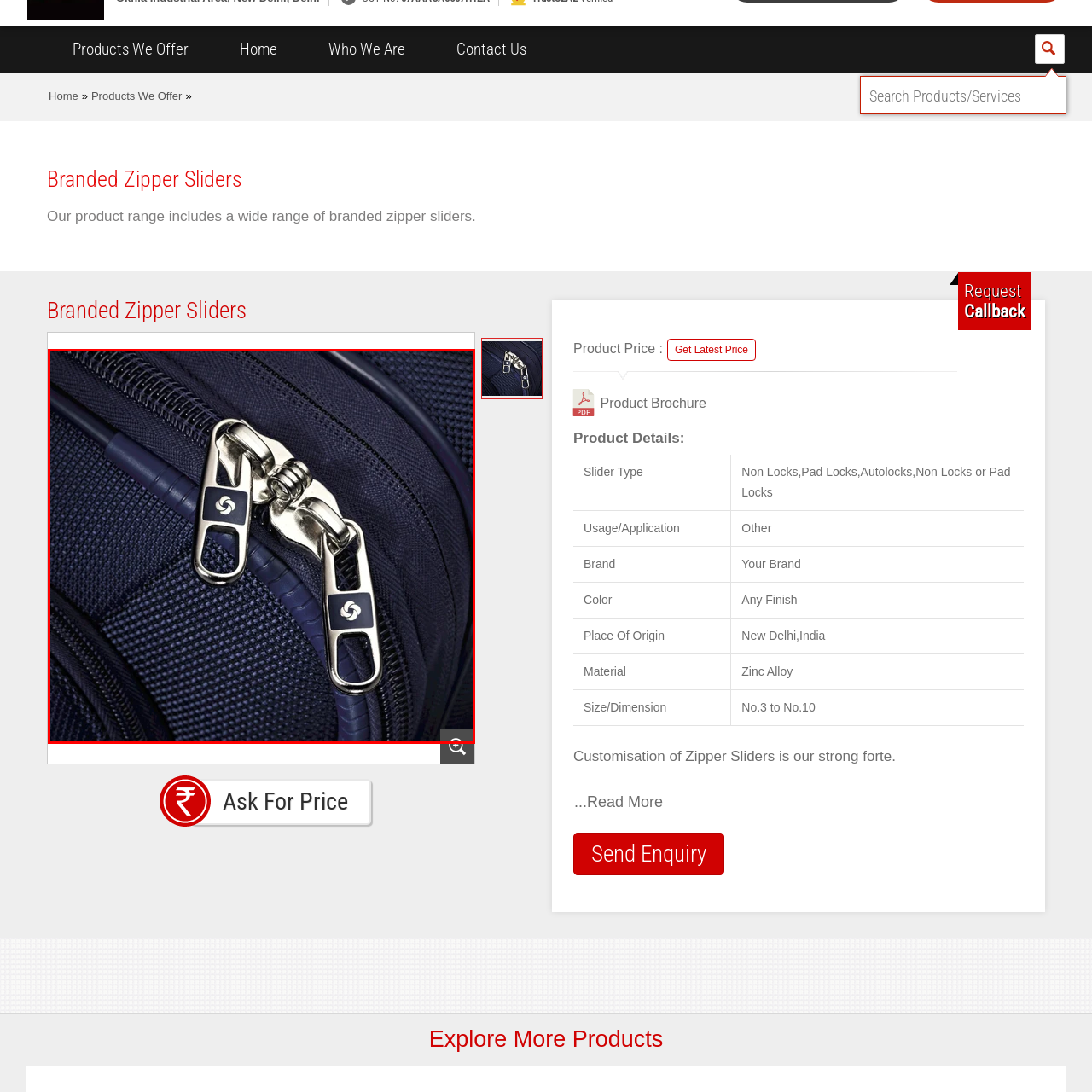What is the material of the zipper sliders?
Look at the image framed by the red bounding box and provide an in-depth response.

The caption states that the sliders are crafted from durable materials, featuring a polished metallic finish that enhances their durability and aesthetic appeal.